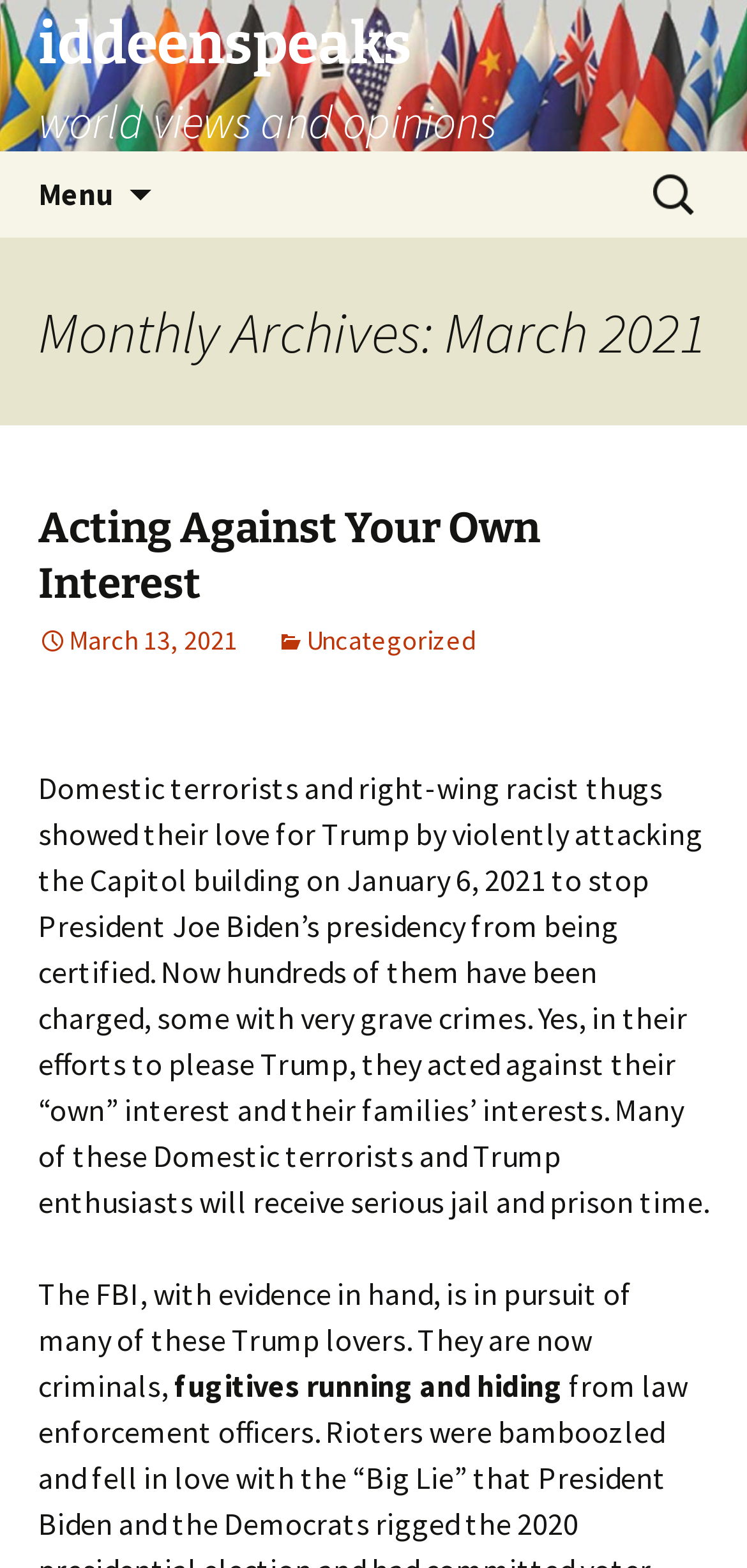What is the name of the blog?
Based on the image, answer the question with as much detail as possible.

The name of the blog can be found in the top-left corner of the webpage, where it says 'iddeenspeaks world views and opinions'.